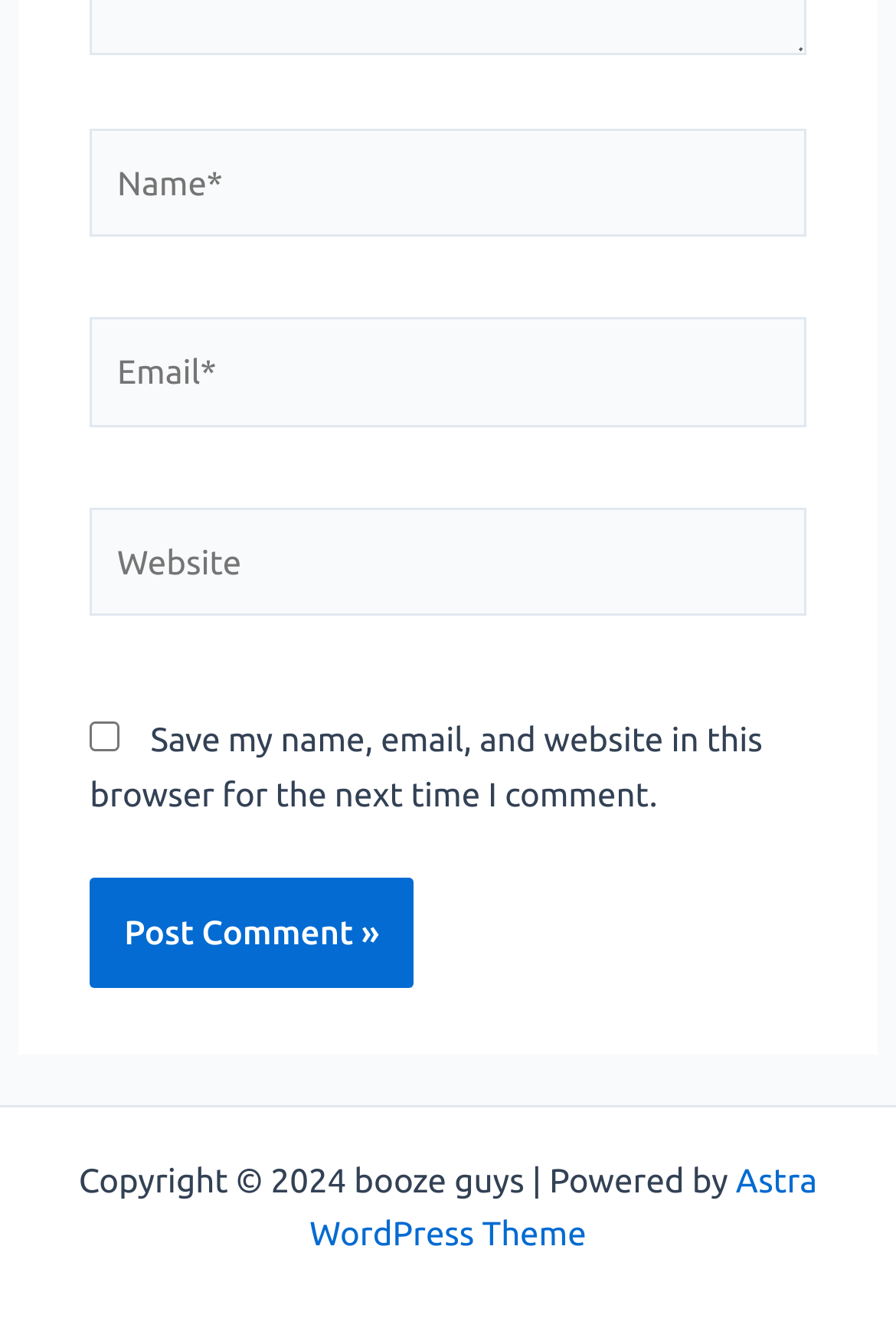What is the purpose of the textbox labeled 'Name*'?
Examine the webpage screenshot and provide an in-depth answer to the question.

The textbox labeled 'Name*' is required and is likely used to input the user's name, possibly for commenting or registration purposes.